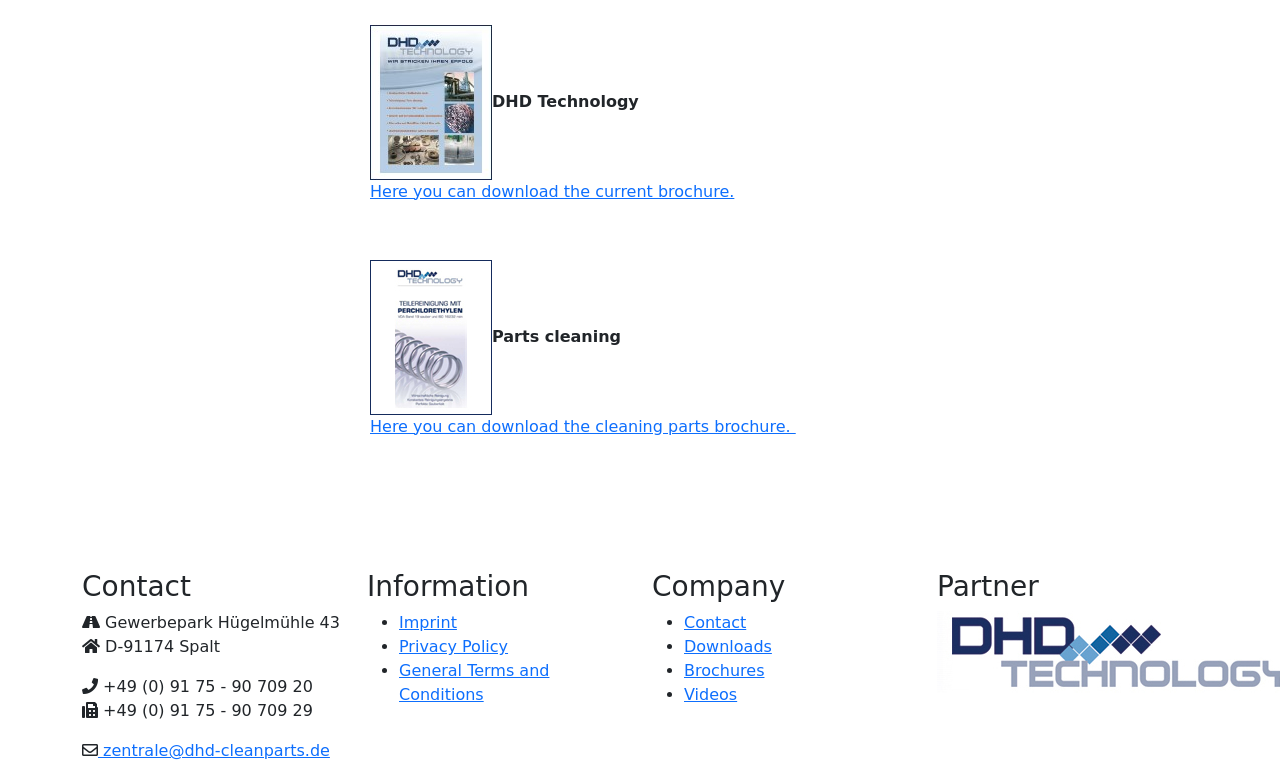Provide the bounding box coordinates for the area that should be clicked to complete the instruction: "contact the company".

[0.077, 0.965, 0.258, 0.99]